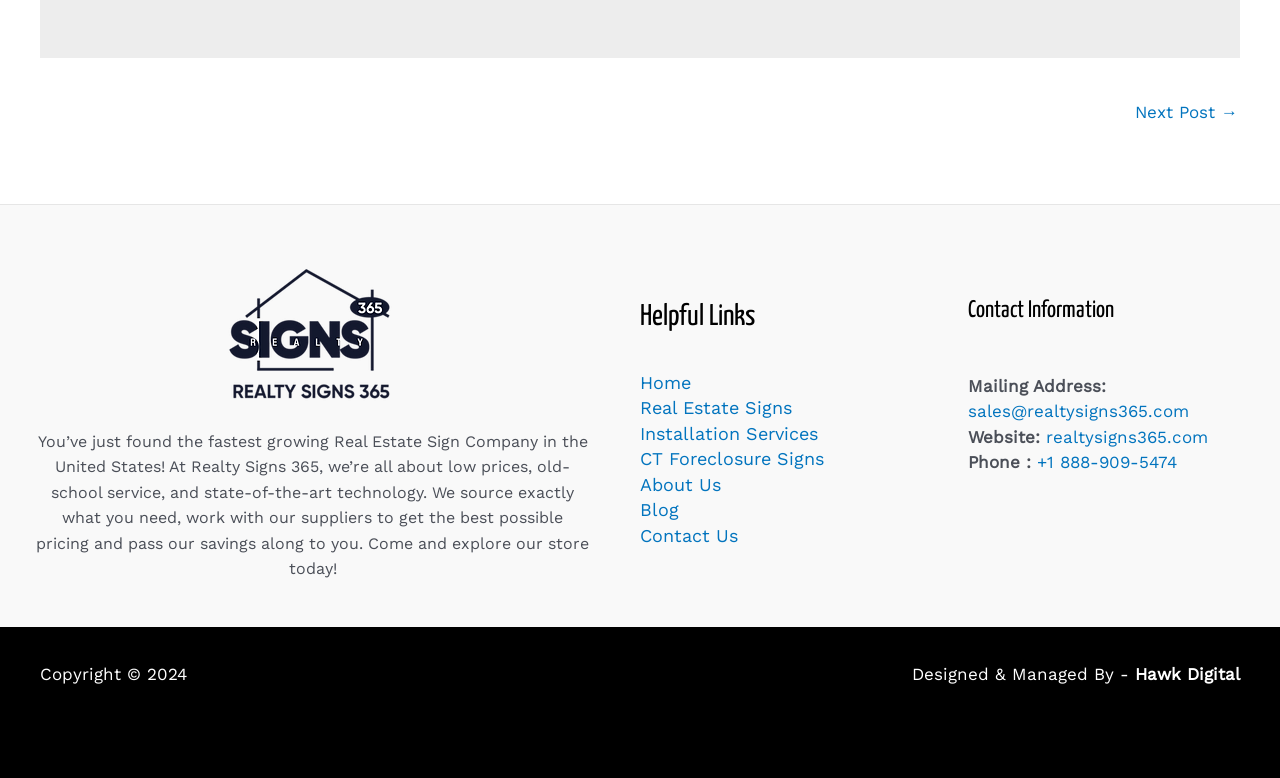Provide a single word or phrase answer to the question: 
What is the phone number?

+1 888-909-5474